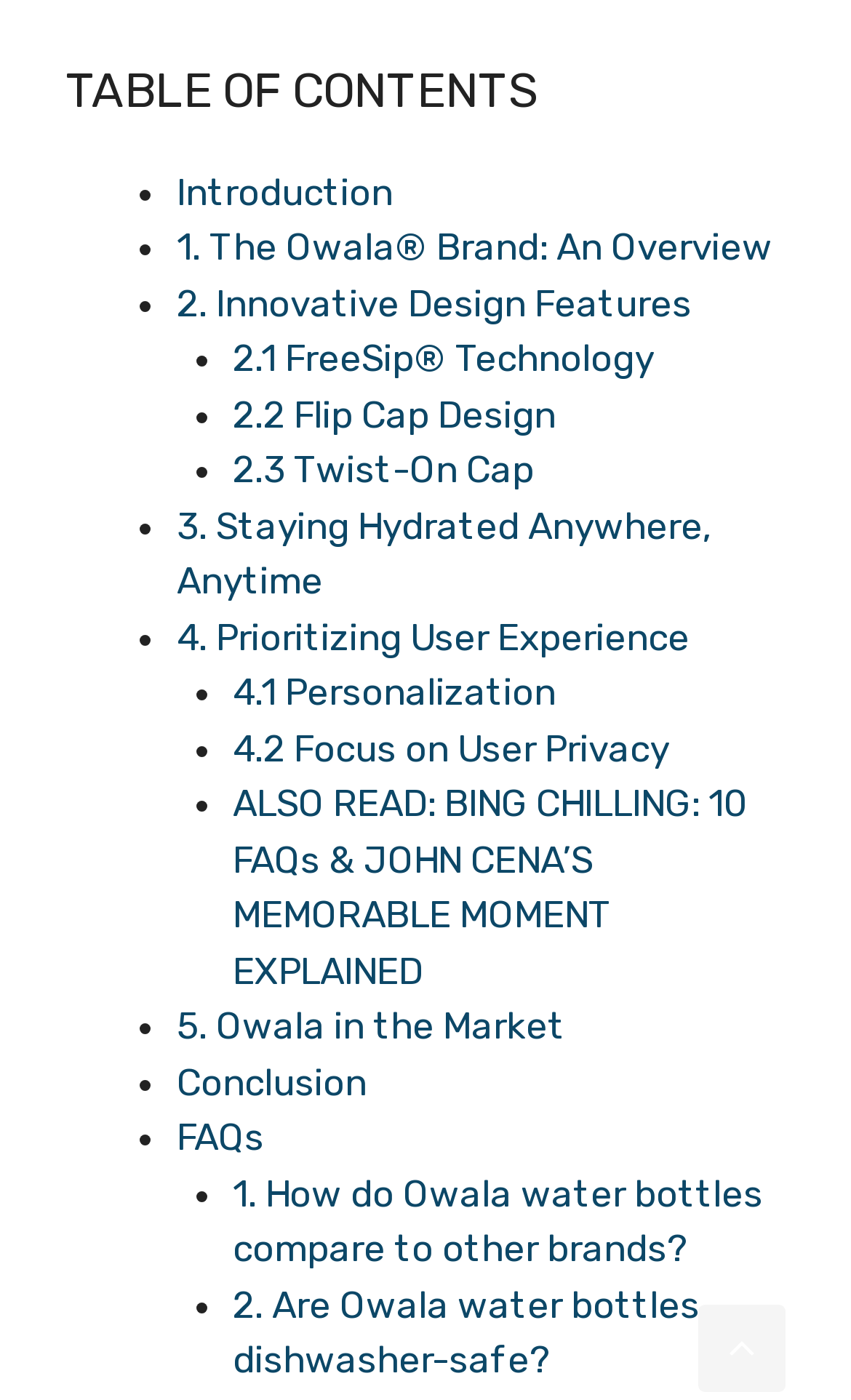How many FAQs are listed?
Examine the webpage screenshot and provide an in-depth answer to the question.

There are two FAQs listed: '1. How do Owala water bottles compare to other brands?' and '2. Are Owala water bottles dishwasher-safe?'. These FAQs are link elements located below the 'FAQs' topic with bounding boxes of [0.273, 0.836, 0.896, 0.907] and [0.273, 0.916, 0.822, 0.987] respectively.